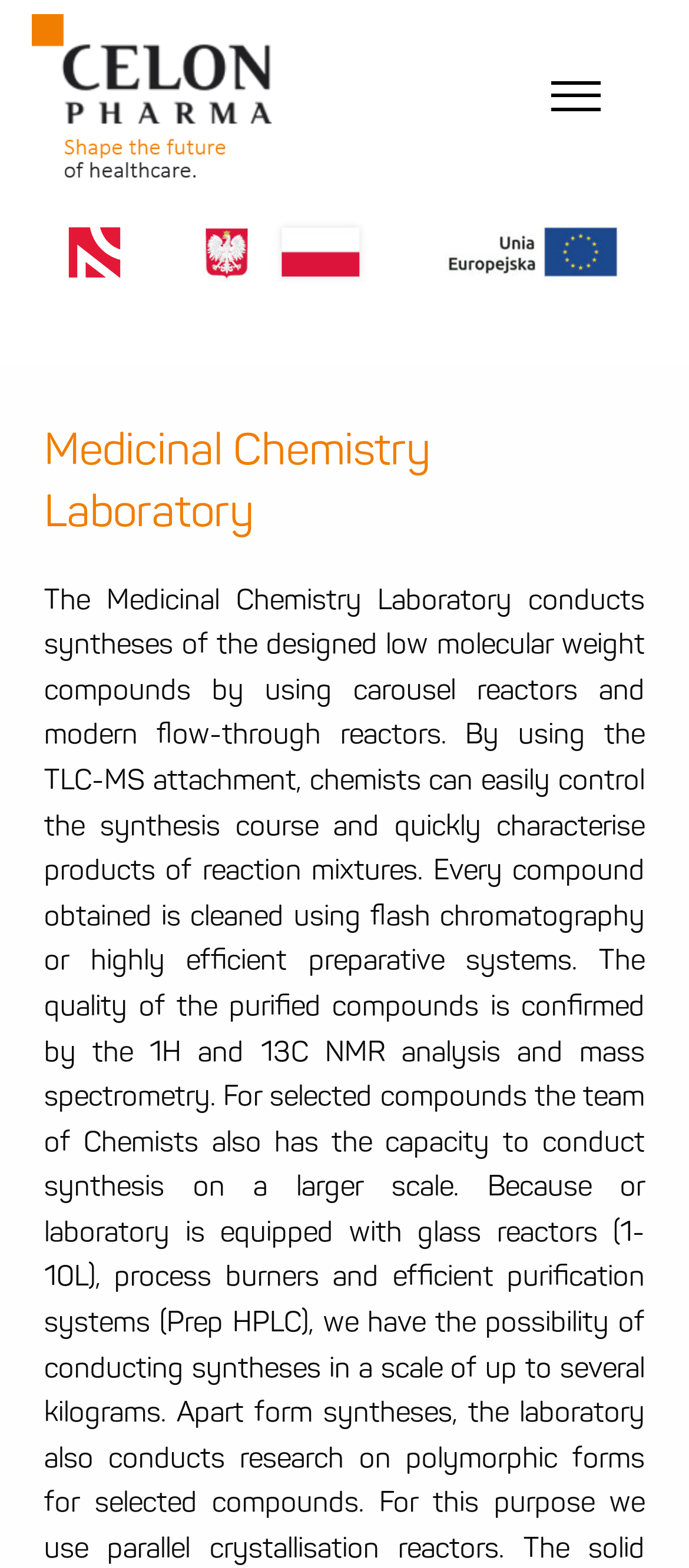Generate the text of the webpage's primary heading.

Medicinal Chemistry Laboratory